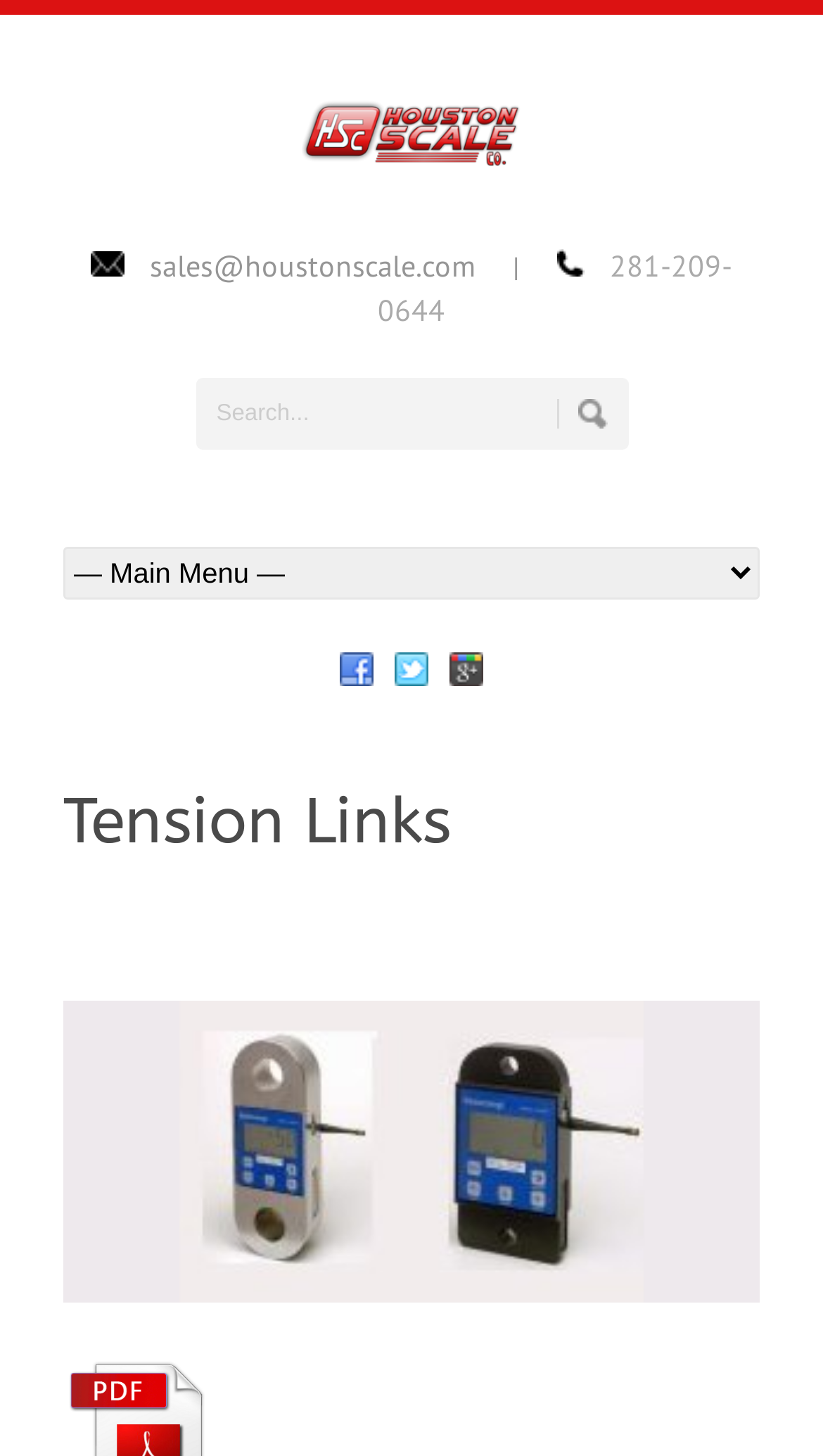Answer briefly with one word or phrase:
How many social media links are available?

3